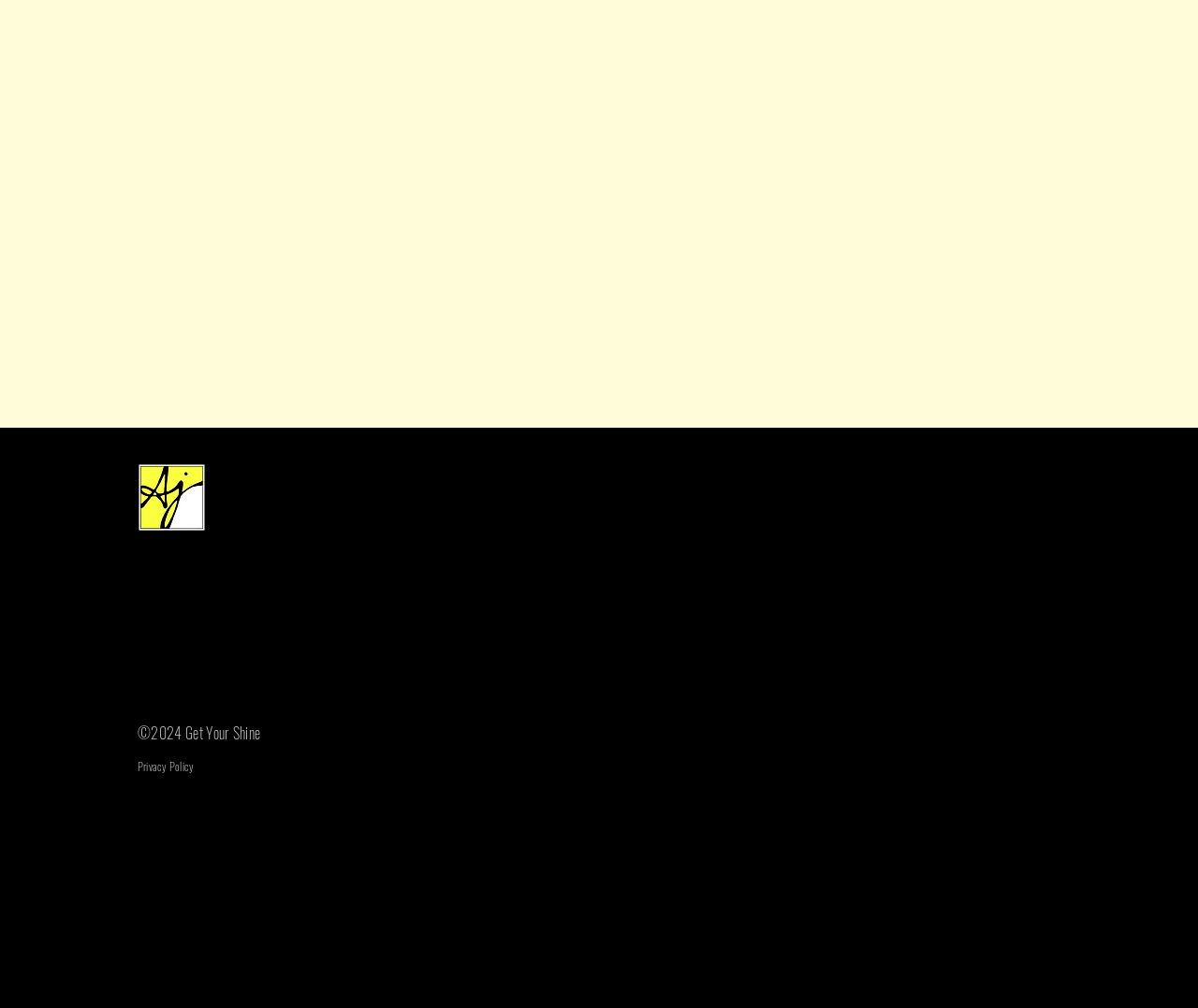What is the logo image name?
Identify the answer in the screenshot and reply with a single word or phrase.

AJ logo